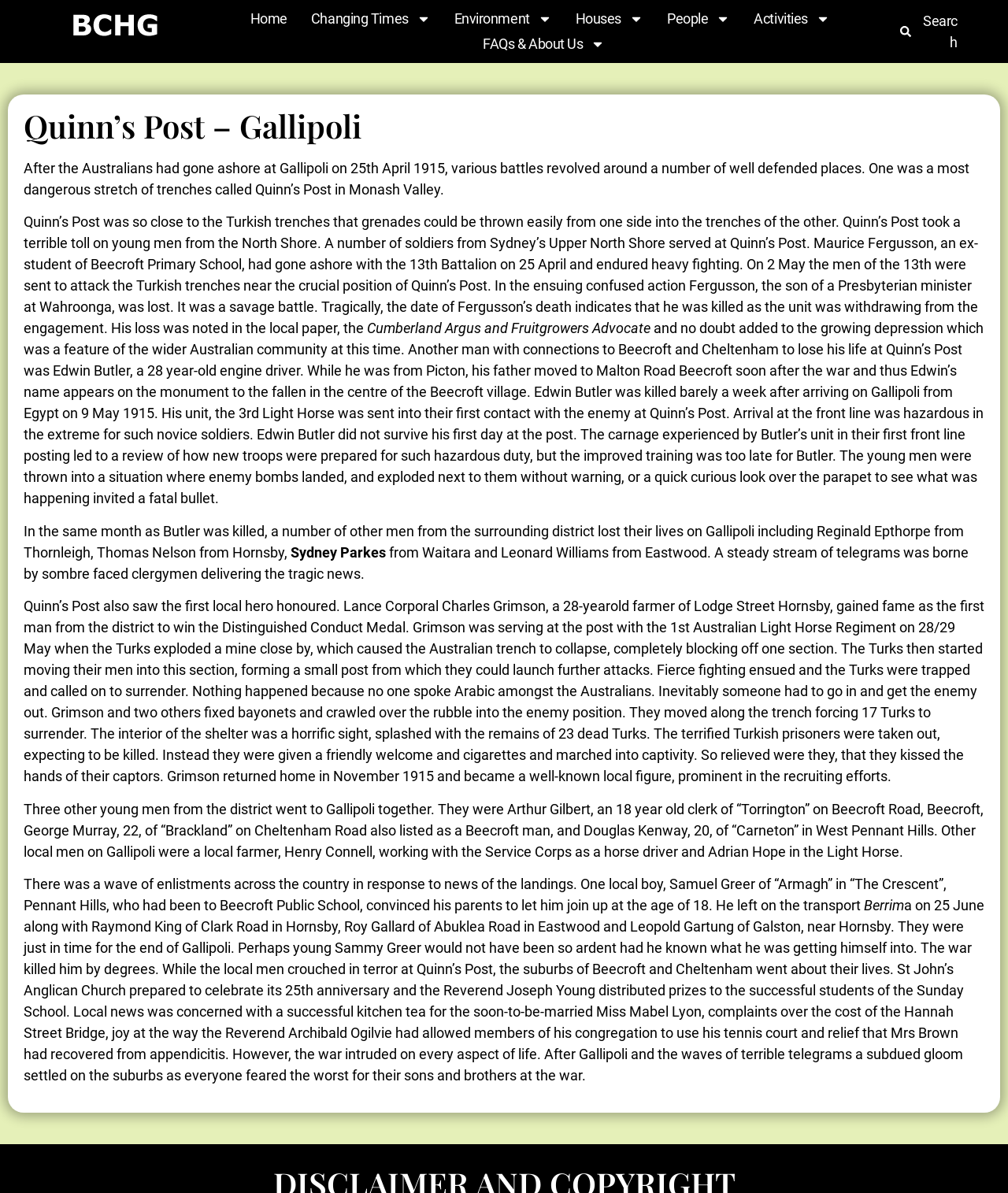Please find the bounding box coordinates of the element that needs to be clicked to perform the following instruction: "View 'Changing Times' menu". The bounding box coordinates should be four float numbers between 0 and 1, represented as [left, top, right, bottom].

[0.301, 0.005, 0.435, 0.026]